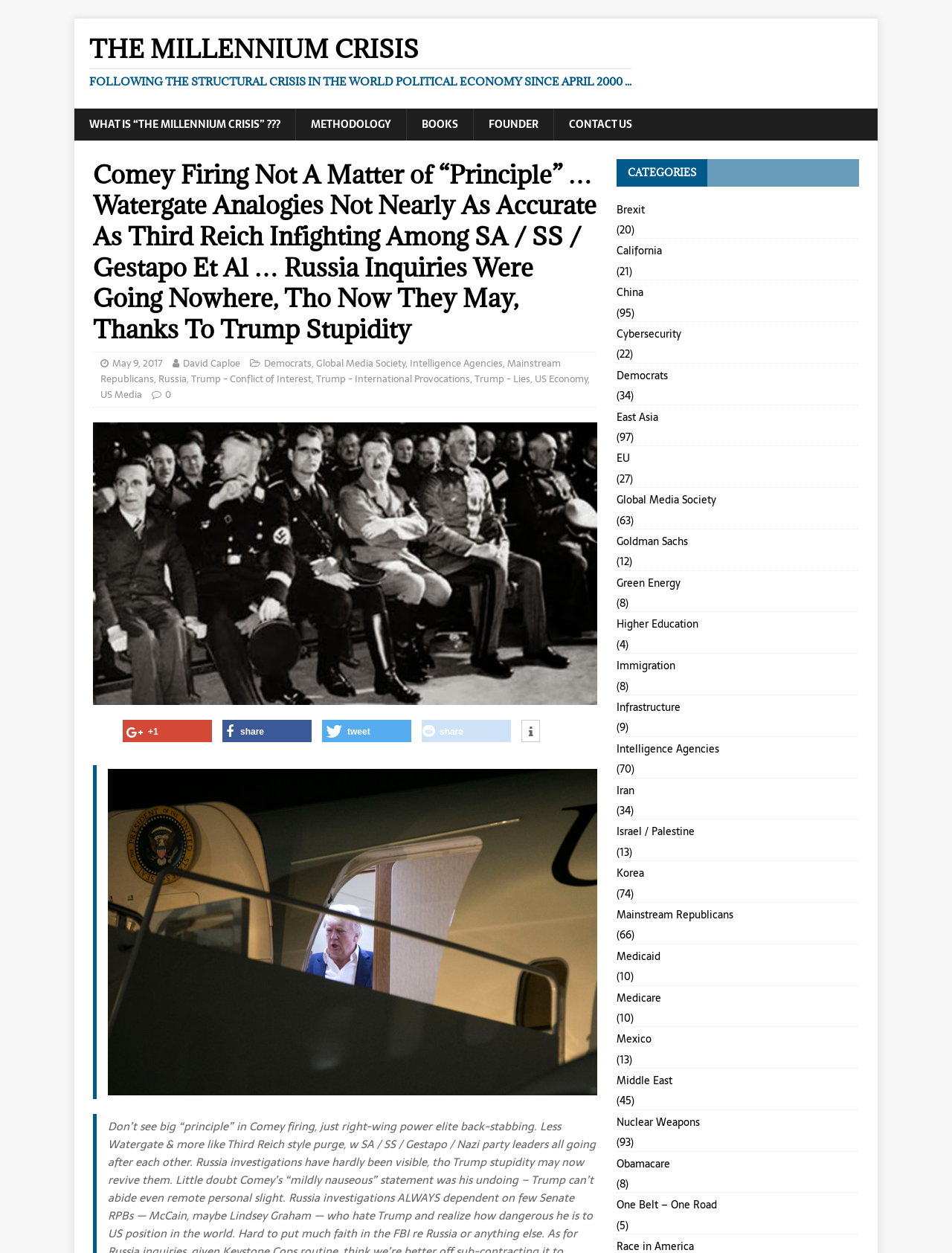Given the description of the UI element: "Obamacare", predict the bounding box coordinates in the form of [left, top, right, bottom], with each value being a float between 0 and 1.

[0.647, 0.919, 0.902, 0.938]